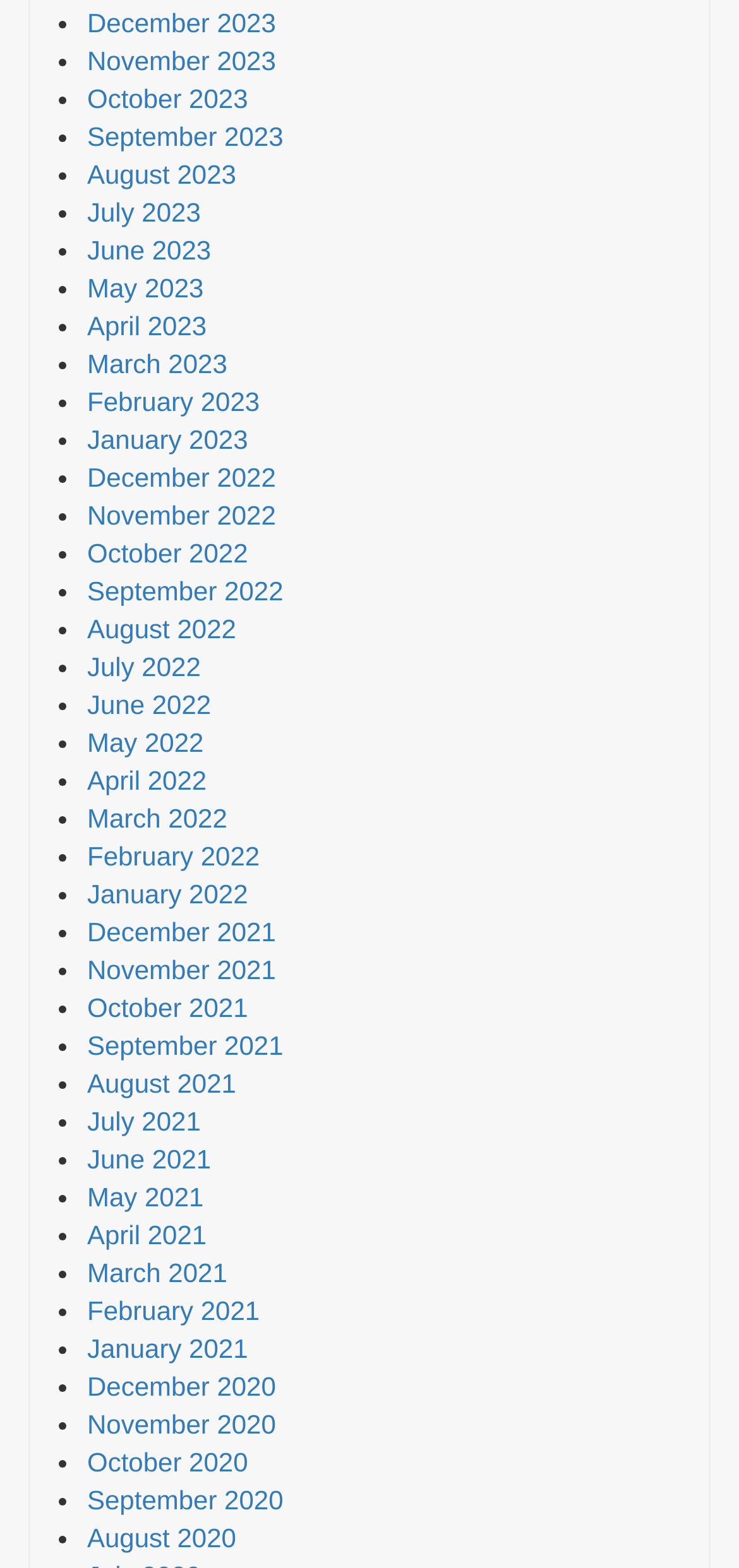What is the purpose of the list markers?
Provide a comprehensive and detailed answer to the question.

The list markers, represented by the '•' symbol, are used to separate each link in the list, making it easier to read and distinguish between each individual link.